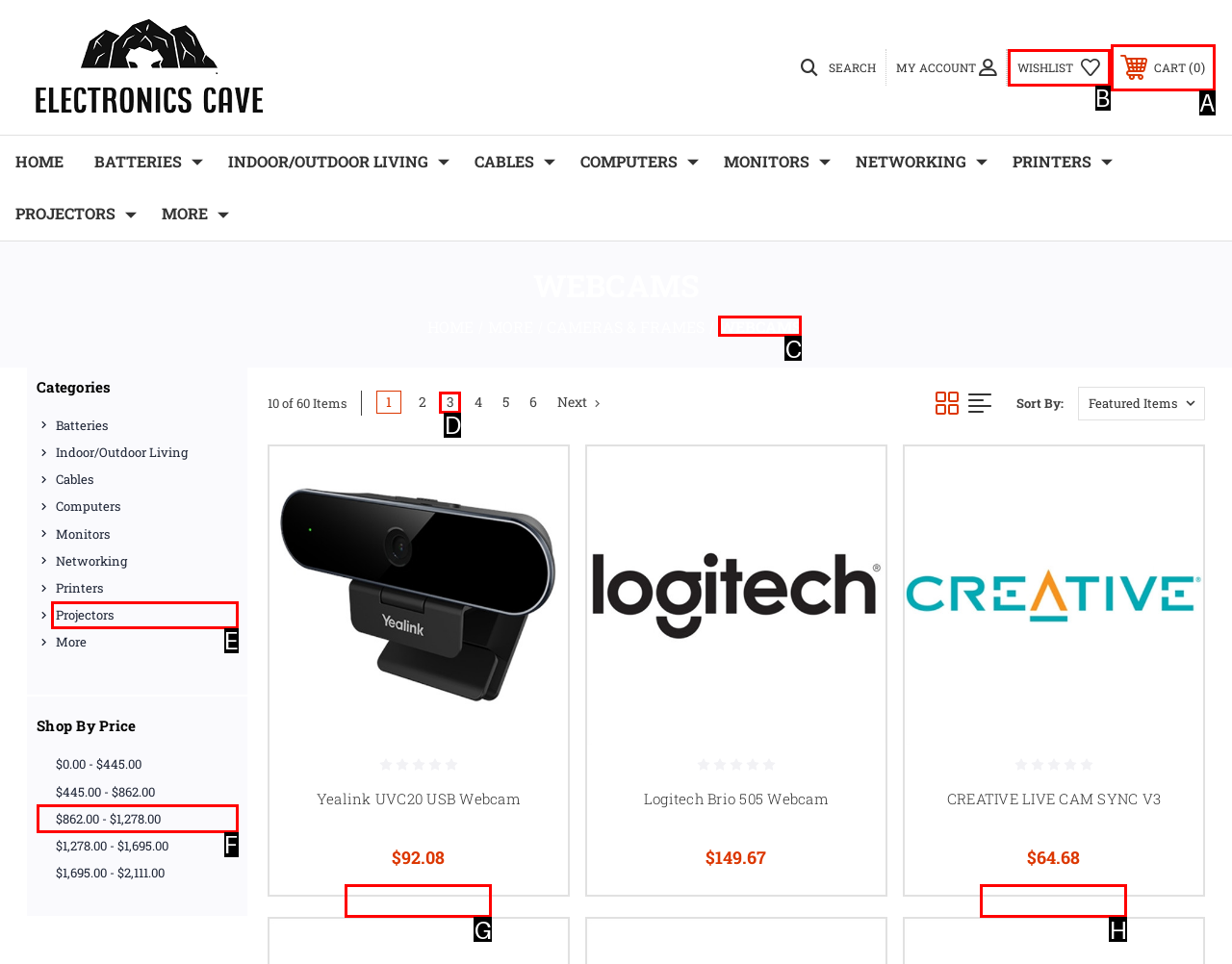Identify the letter of the option that should be selected to accomplish the following task: Download Free PDF. Provide the letter directly.

None